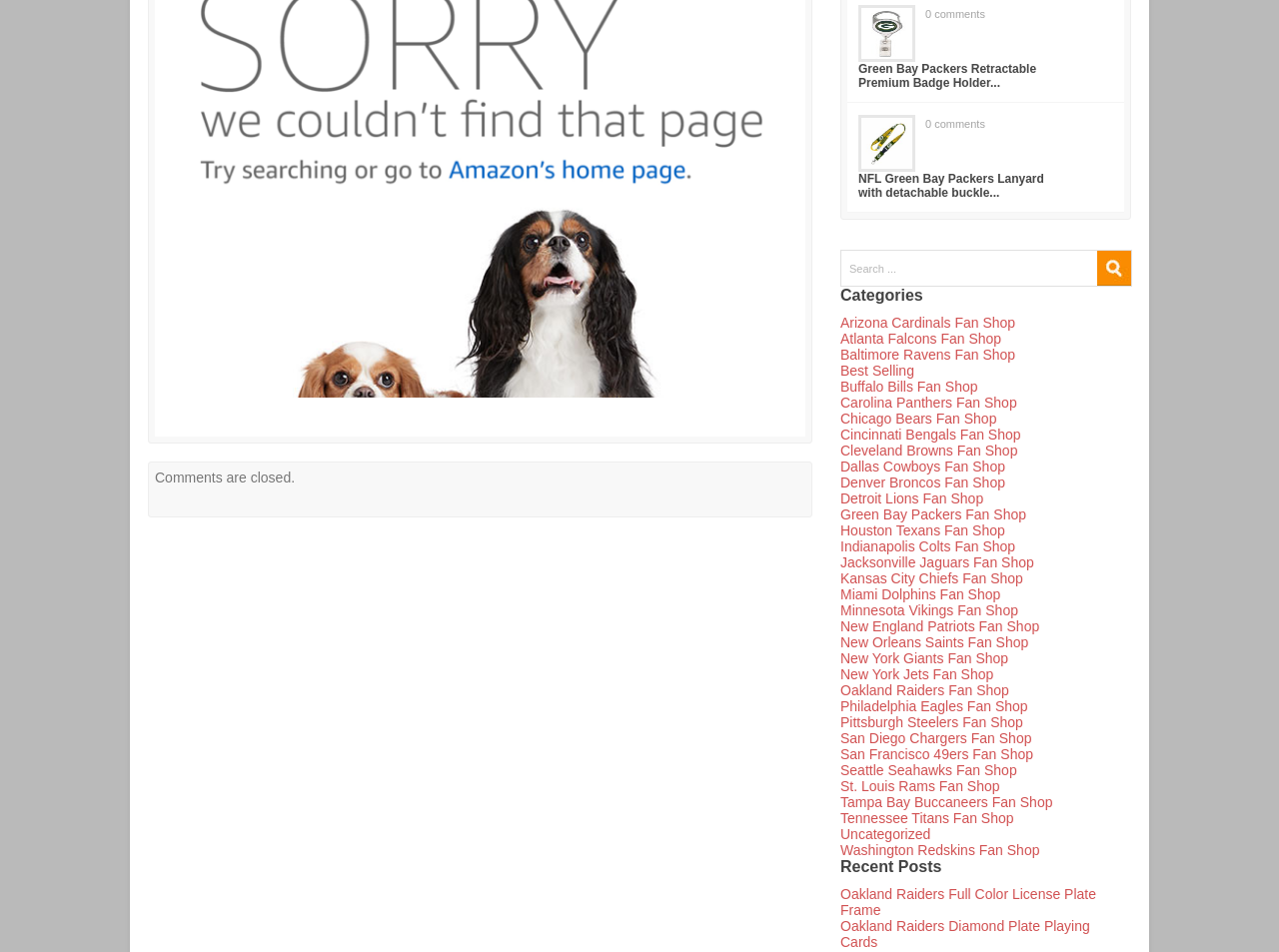What is the name of the first product?
Look at the screenshot and provide an in-depth answer.

I looked at the first heading element, which contains a link with the text 'Green Bay Packers Retractable Premium Badge Holder...'. This is likely the name of the first product.